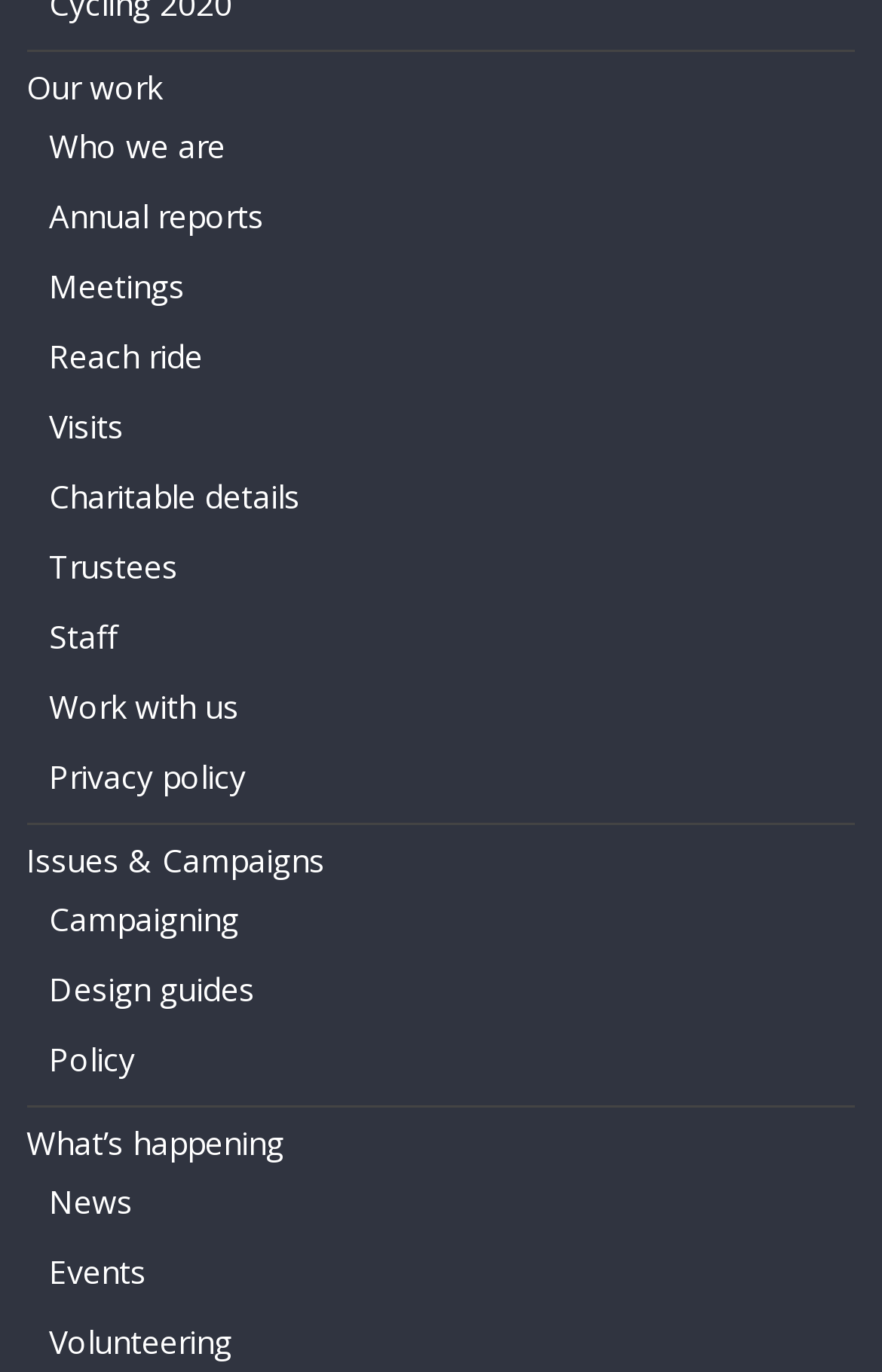Can you find the bounding box coordinates for the element to click on to achieve the instruction: "Check what's happening"?

[0.03, 0.818, 0.322, 0.849]